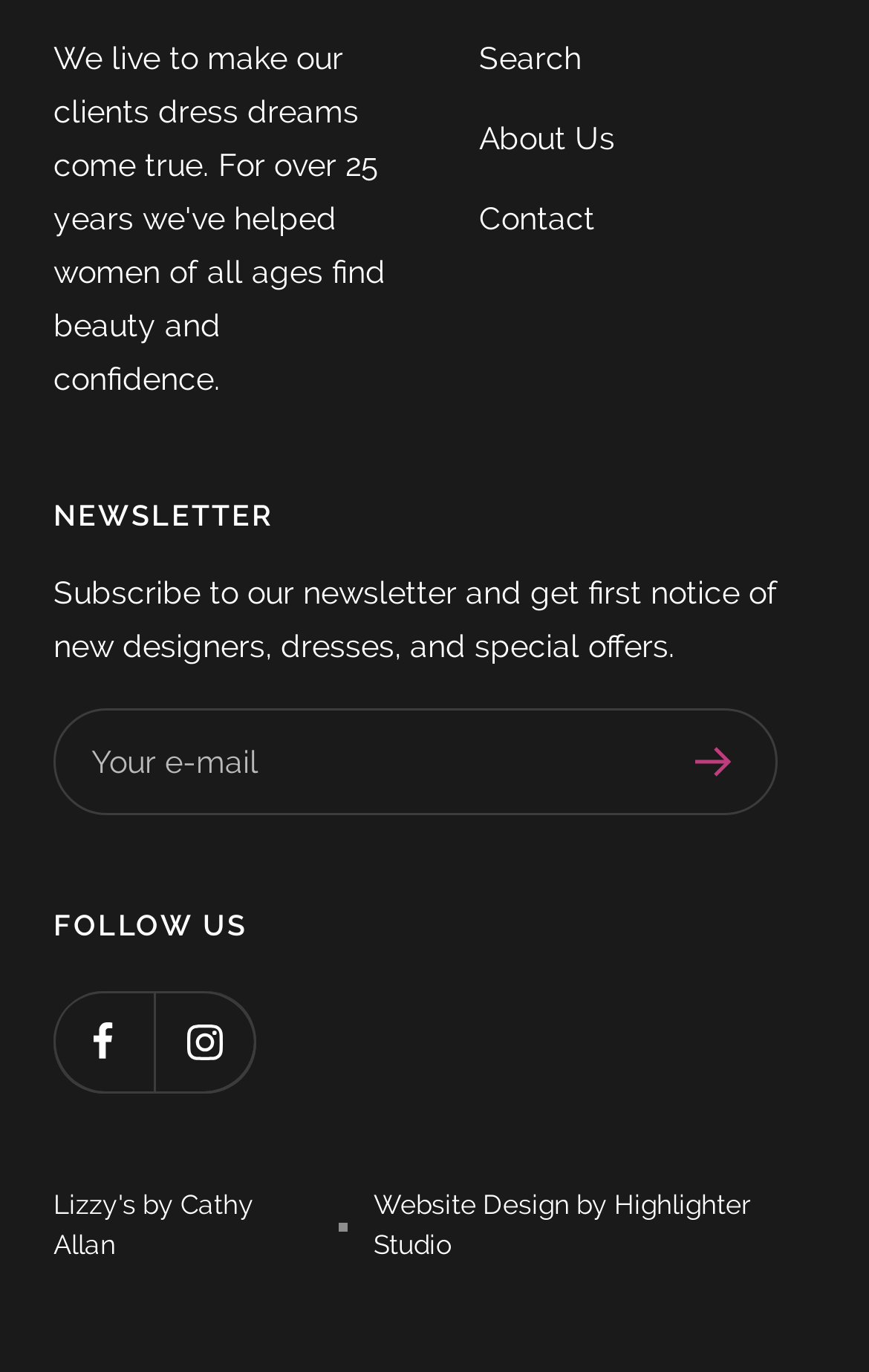Determine the bounding box coordinates of the target area to click to execute the following instruction: "Go to About Us."

None